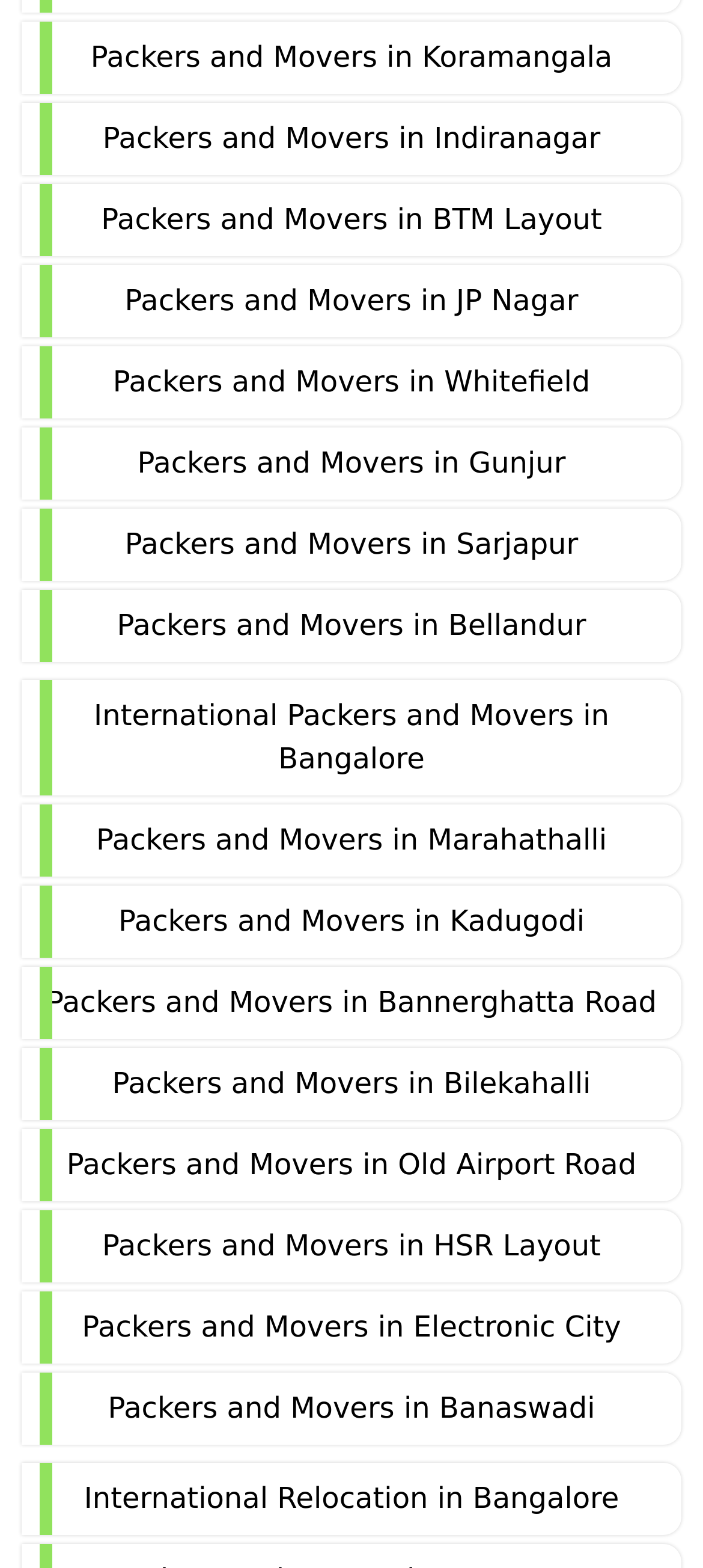Determine the bounding box for the UI element as described: "Packers and Movers in Indiranagar". The coordinates should be represented as four float numbers between 0 and 1, formatted as [left, top, right, bottom].

[0.031, 0.065, 0.969, 0.111]